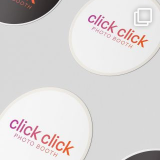Provide a thorough description of what you see in the image.

The image showcases a beautifully styled flatlay featuring mocked-up stickers of the Click Click Photo Booth logo suite. The vibrant and contemporary design highlights the logo in bold colors, with "click click" prominently showcased in a modern font. The stickers are set against a subtle gray background, emphasizing the versatility and eye-catching nature of the branding. This rebranding project reflects a fun and professional aesthetic, with elements of neons and gradients that bring a lively energy to the design. The logo suite is not only visually appealing but also embodies the personality-driven approach of the designer, capturing the essence of the brand's identity.